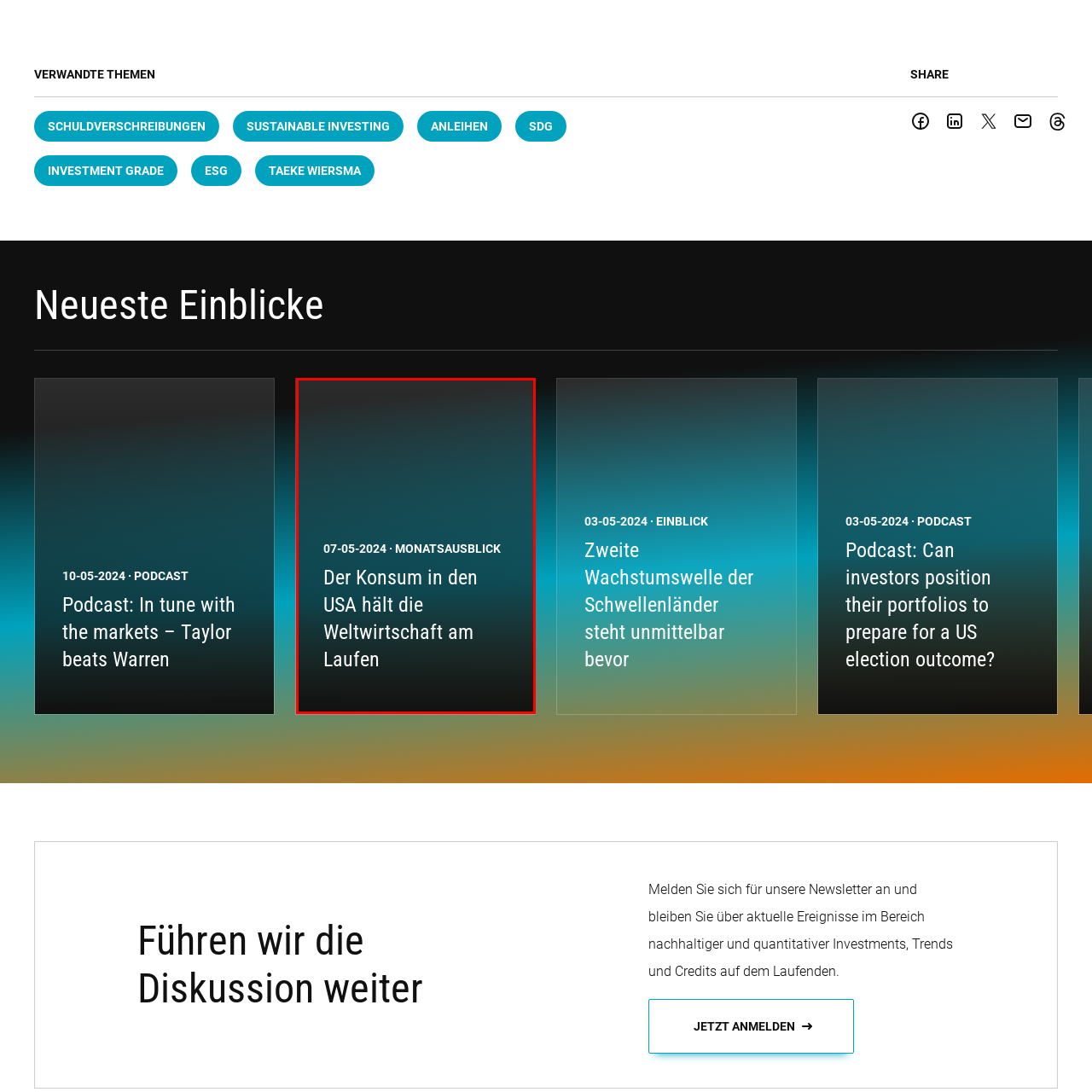What is the color gradient used in the design?
Check the image inside the red bounding box and provide your answer in a single word or short phrase.

Deep blue to darker shade